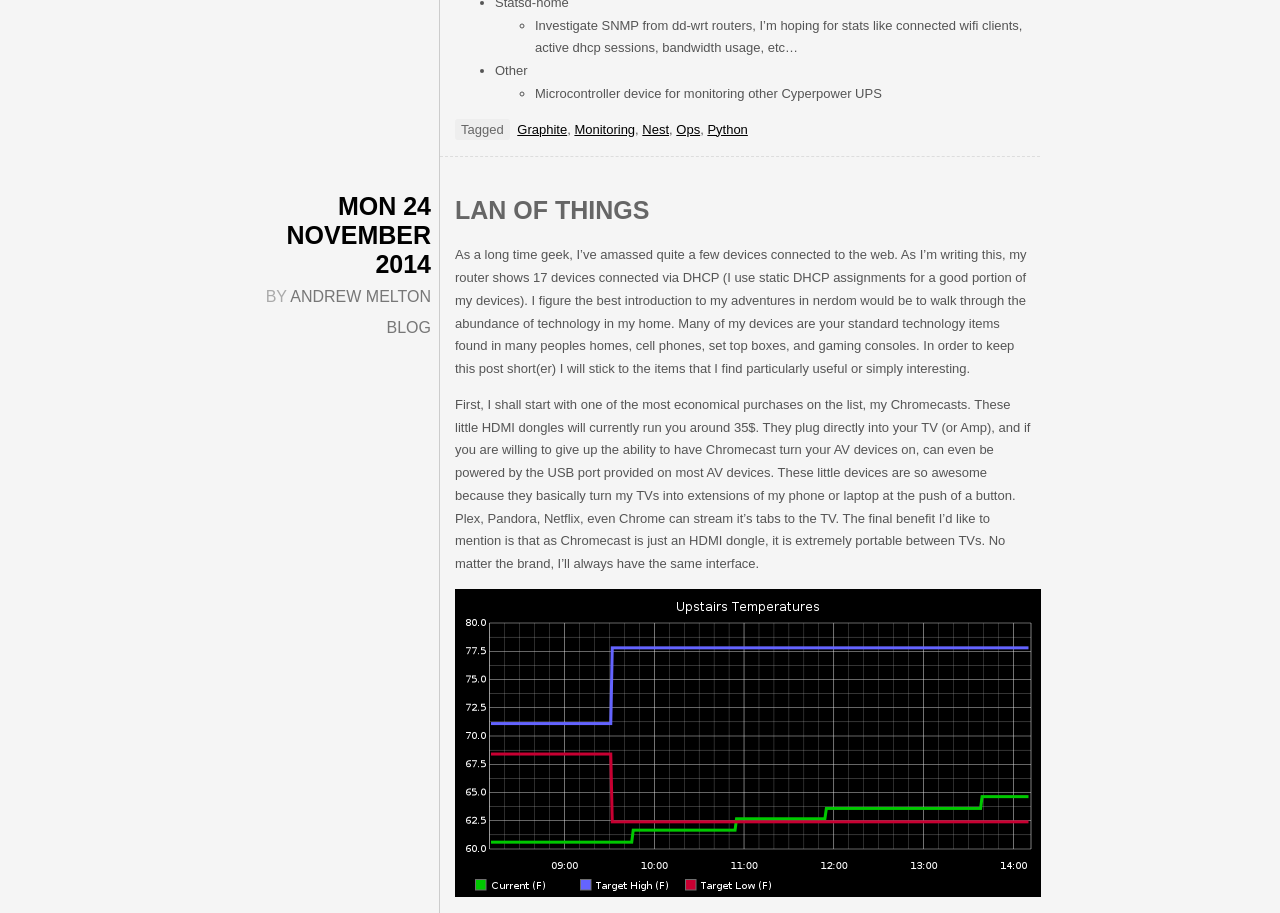Please provide the bounding box coordinates for the element that needs to be clicked to perform the instruction: "Click on the 'BLOG' link". The coordinates must consist of four float numbers between 0 and 1, formatted as [left, top, right, bottom].

[0.302, 0.35, 0.337, 0.368]